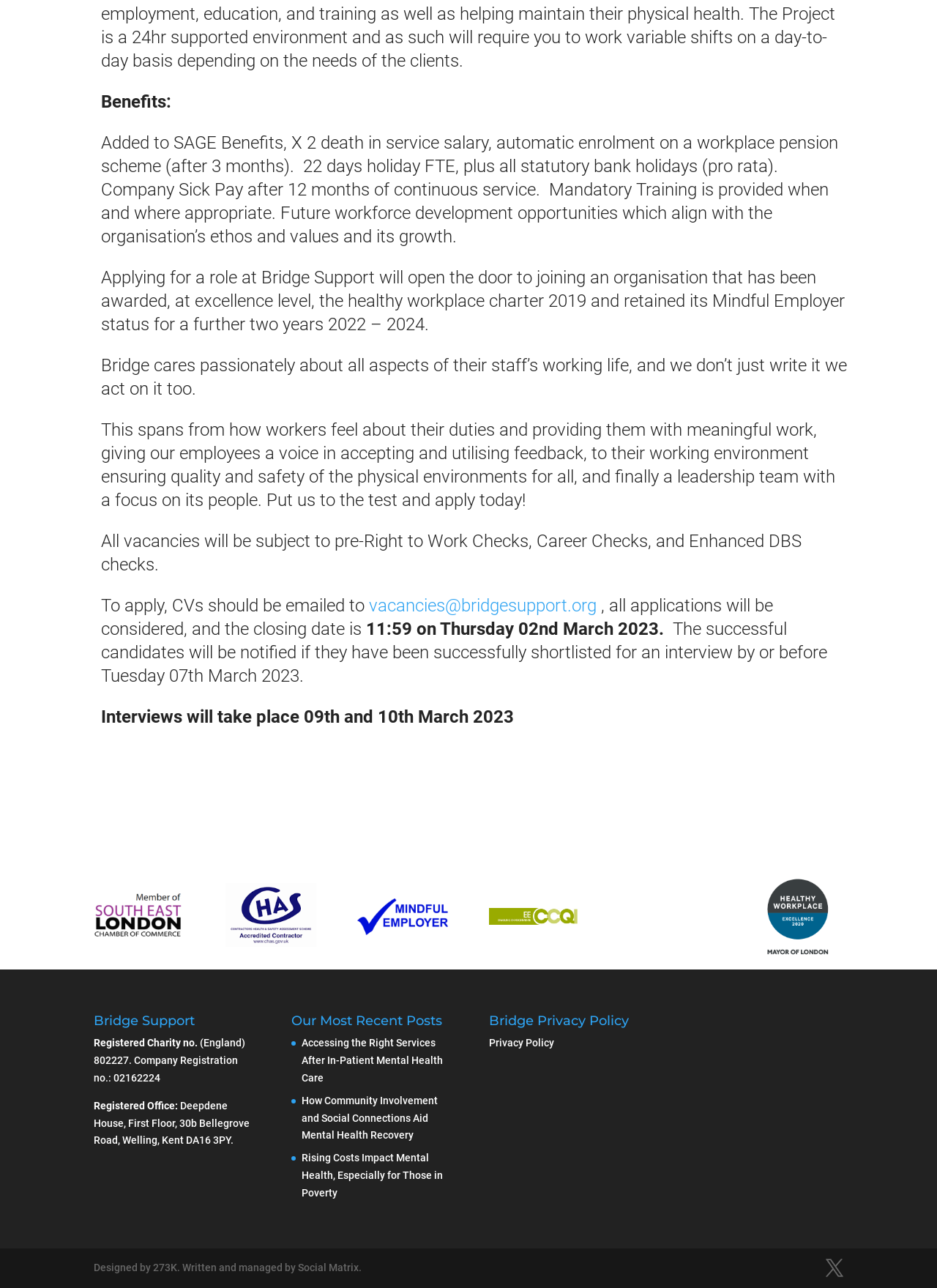From the given element description: "Privacy Policy", find the bounding box for the UI element. Provide the coordinates as four float numbers between 0 and 1, in the order [left, top, right, bottom].

[0.522, 0.805, 0.592, 0.814]